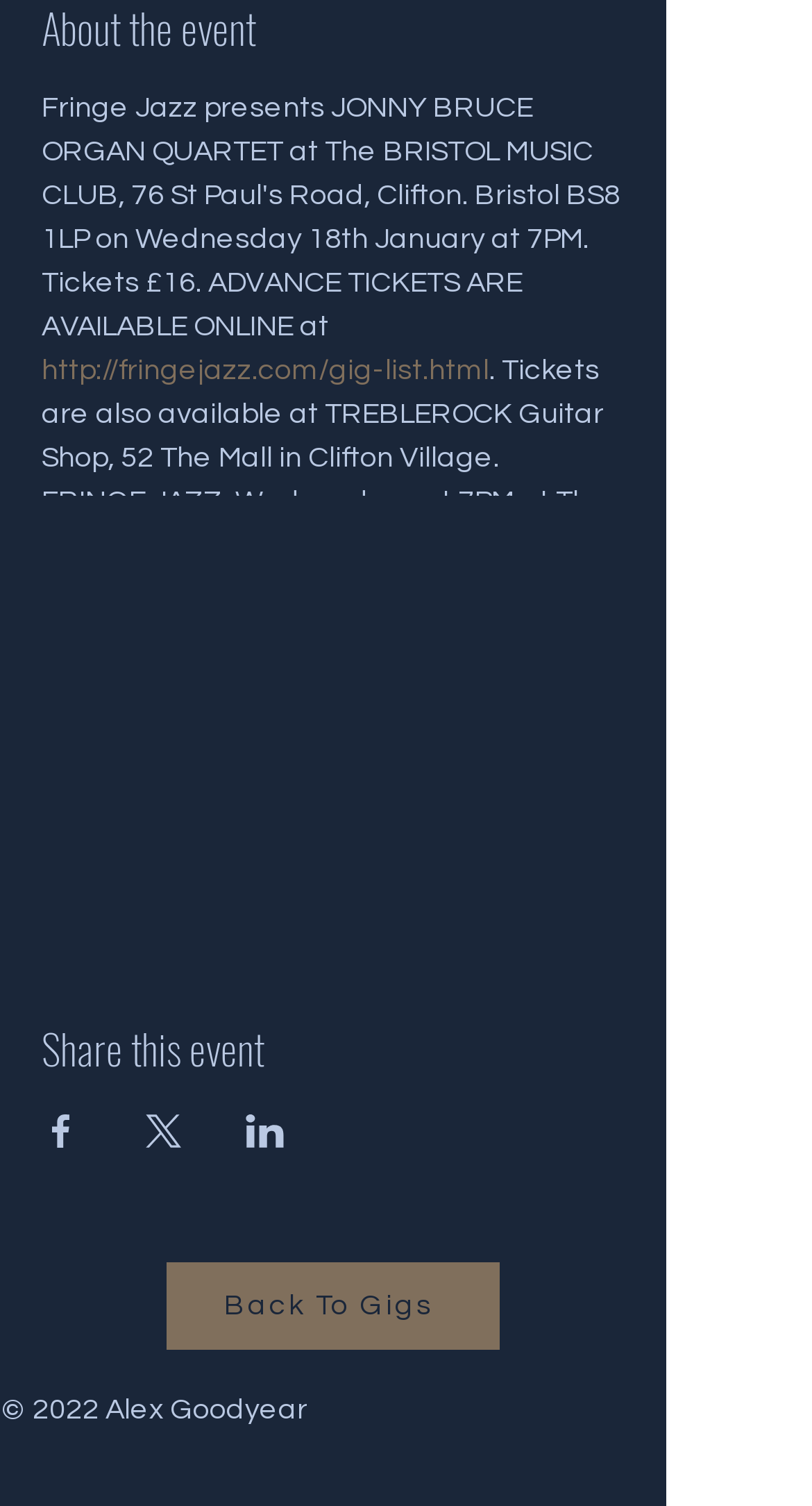Where can tickets be purchased?
Based on the image, give a concise answer in the form of a single word or short phrase.

TREBLEROCK Guitar Shop